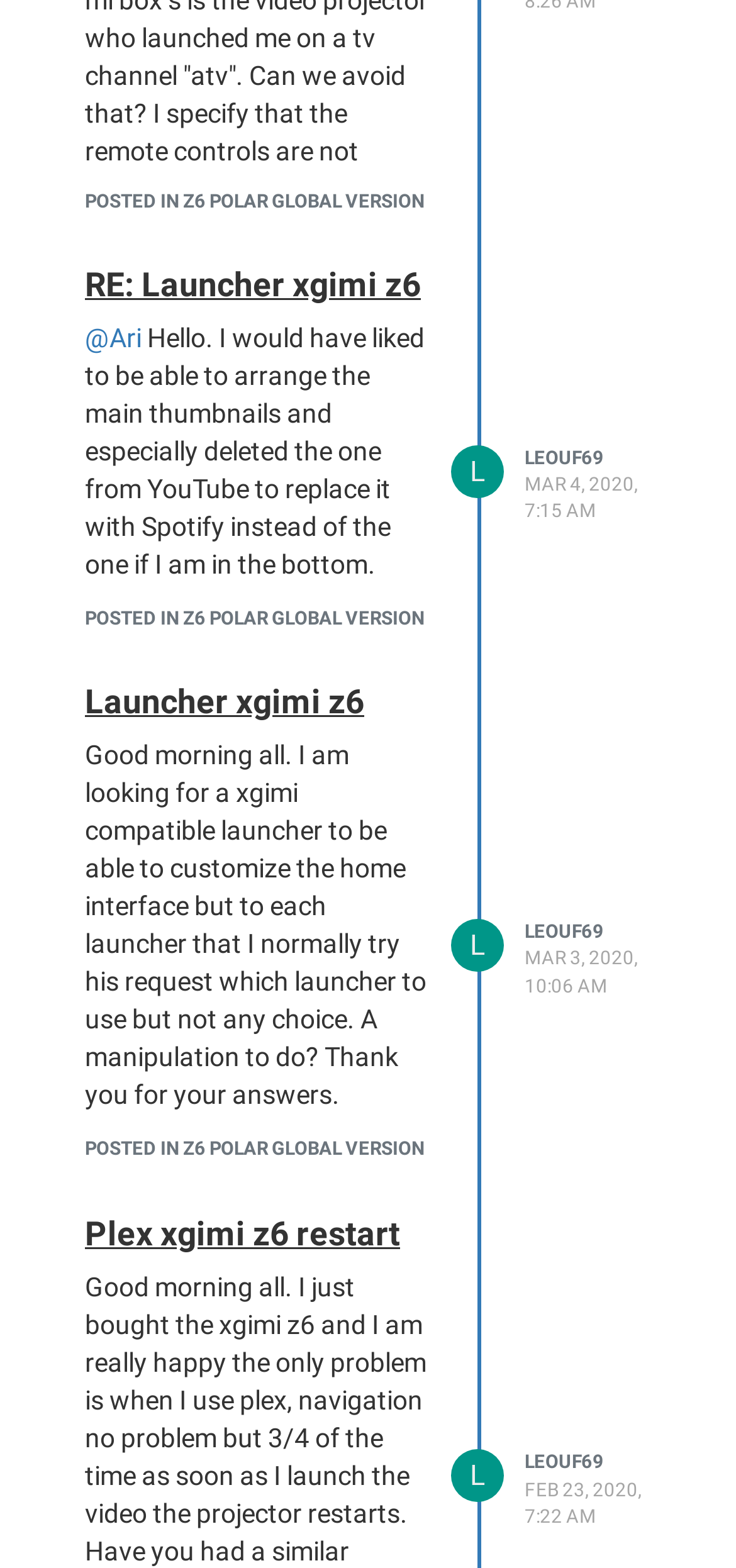Give a one-word or phrase response to the following question: What is the purpose of the discussion?

Customizing home interface